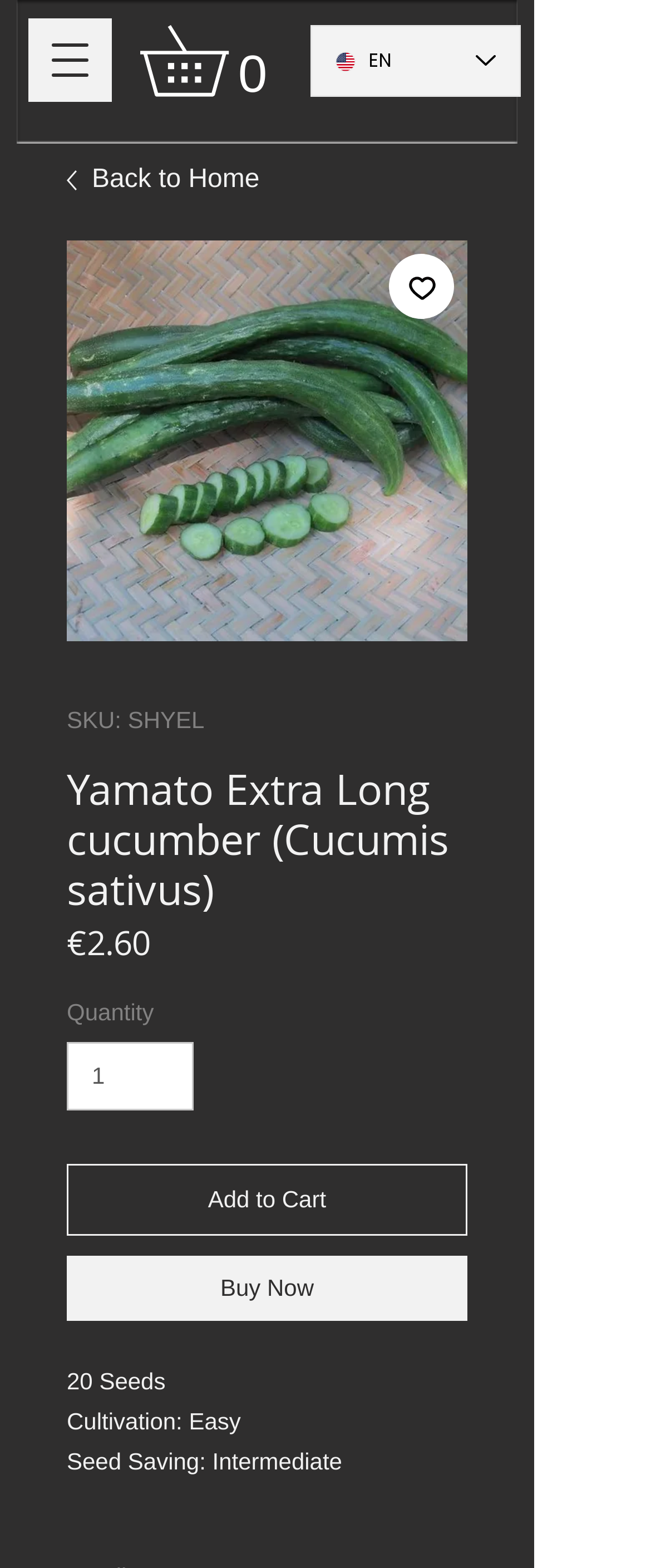Find the bounding box coordinates for the area that must be clicked to perform this action: "Open navigation menu".

[0.044, 0.012, 0.172, 0.065]